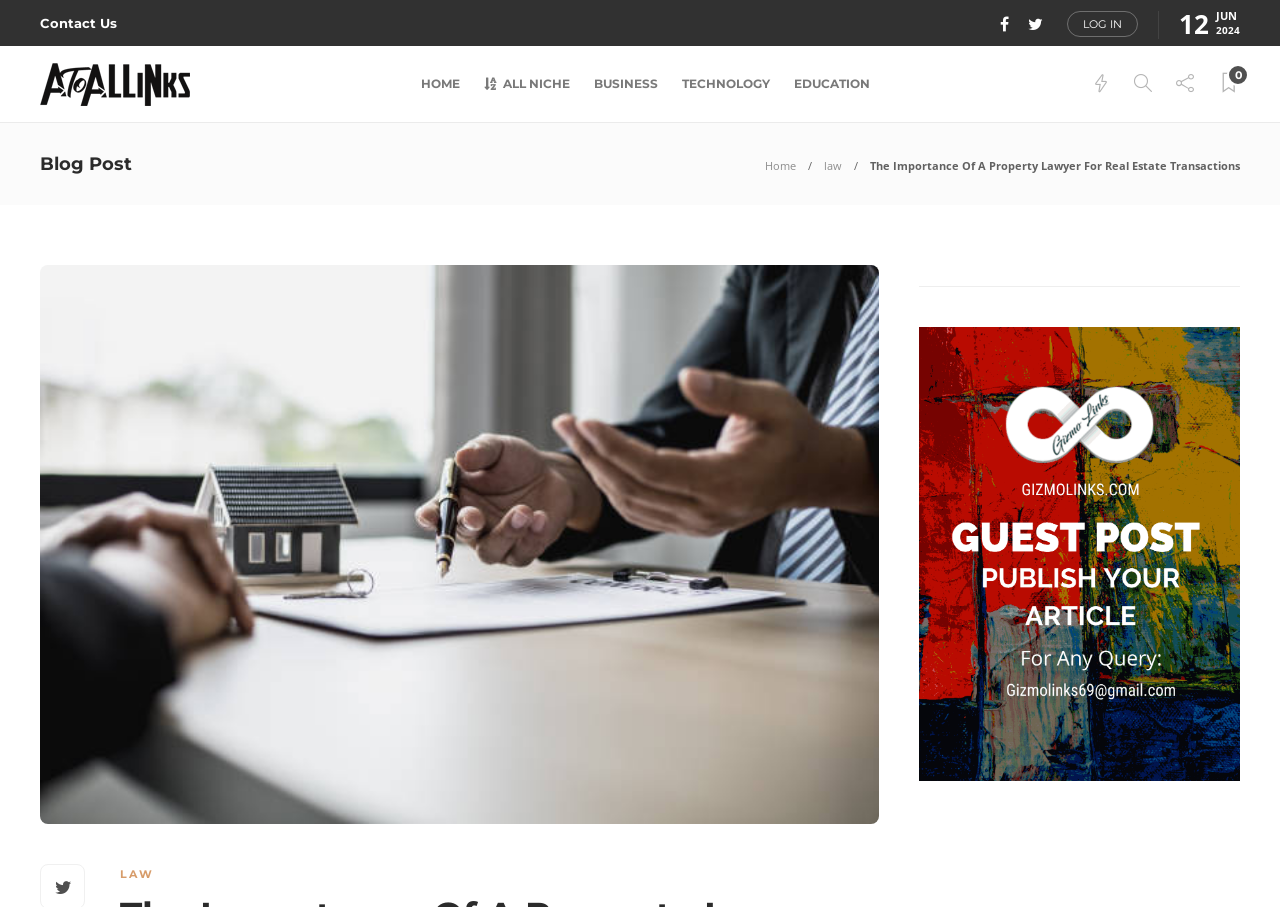Illustrate the webpage with a detailed description.

The webpage appears to be a blog post about the importance of a property lawyer for real estate transactions. At the top, there is a navigation menu with links to "Contact Us", "LOG IN", and social media icons. The date "12 JUN 2024" is displayed on the top right corner.

Below the navigation menu, there is a header section with a logo of "AtoAllinks" and a set of links to different categories, including "HOME", "ALL NICHE", "BUSINESS", "TECHNOLOGY", and "EDUCATION". There are also some icons and a search button on the right side of this section.

The main content of the webpage is divided into two sections. The first section has a heading "Blog Post" and a link to "Home" and "law" on the right side. The title of the blog post "The Importance Of A Property Lawyer For Real Estate Transactions" is displayed prominently, and there is a large image related to the topic below the title.

The second section appears to be a footer section with a horizontal separator line. There is a link to "LAW" on the left side, and a link to "https://www.gizmolinks.com/" with an associated image on the right side.